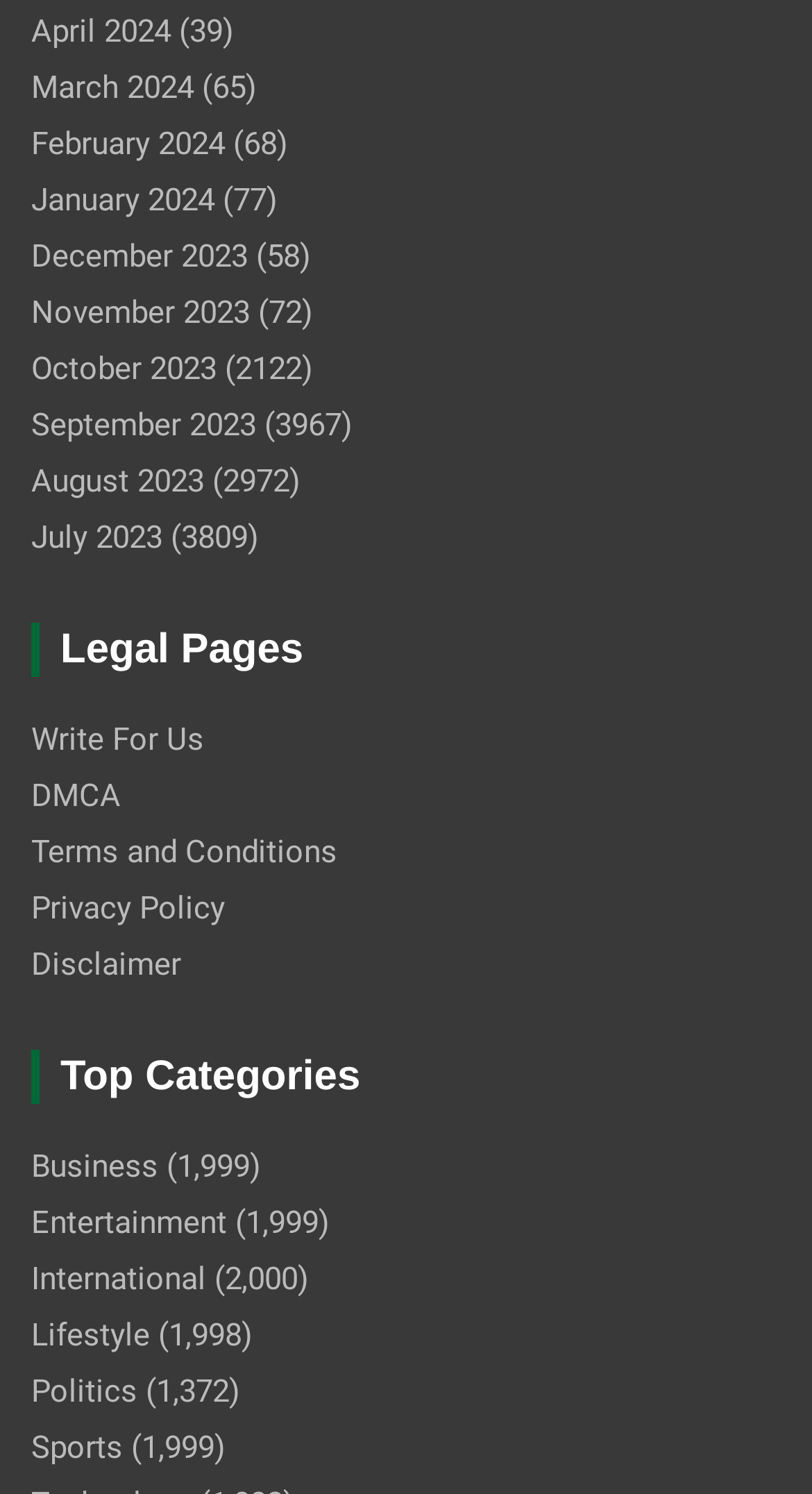How many legal pages are listed?
Answer the question with detailed information derived from the image.

I counted the number of links under the 'Legal Pages' heading and found 5 legal pages listed, which are Write For Us, DMCA, Terms and Conditions, Privacy Policy, Disclaimer.